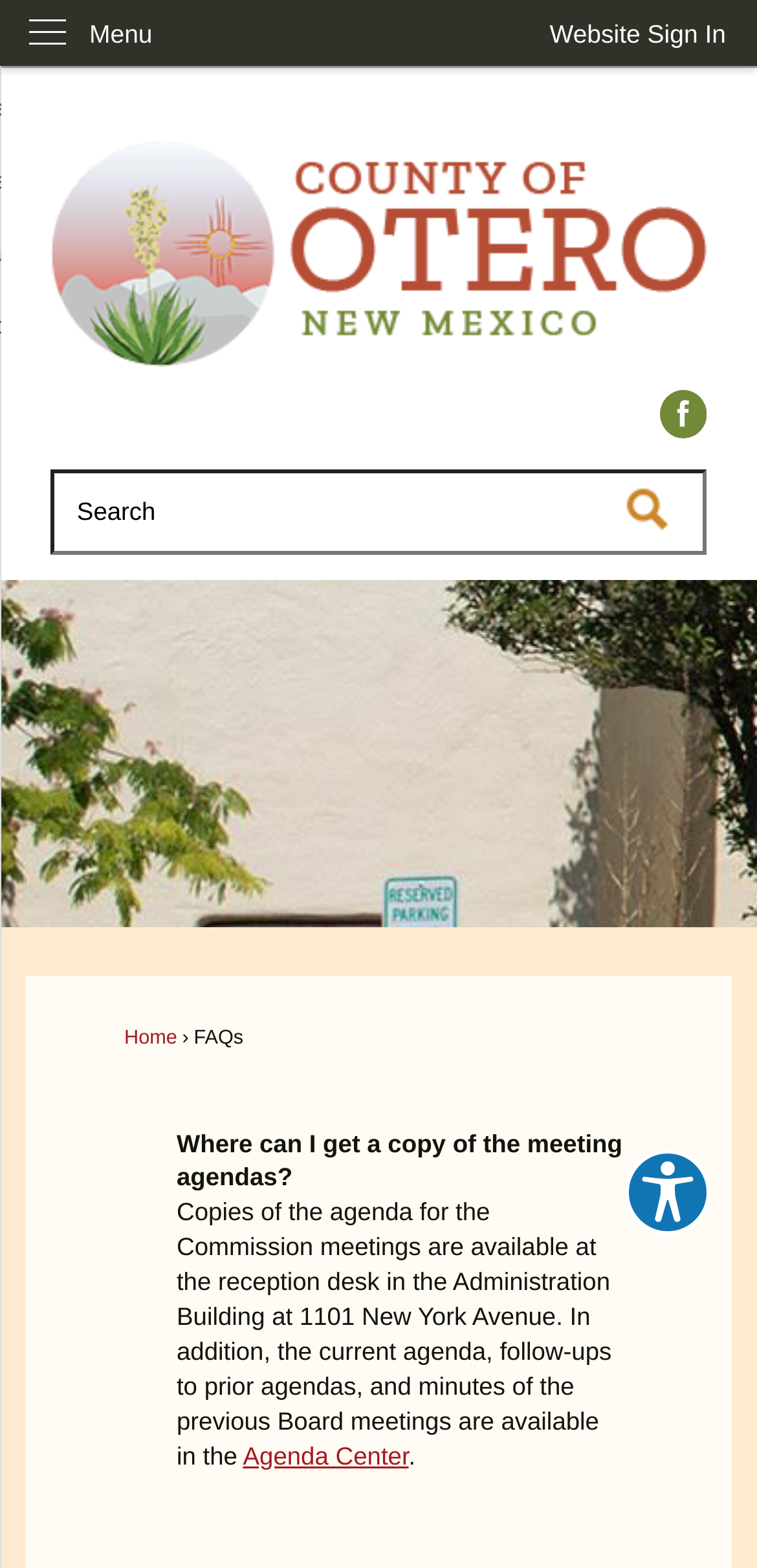Please specify the bounding box coordinates of the clickable section necessary to execute the following command: "Search for something".

[0.066, 0.299, 0.934, 0.354]